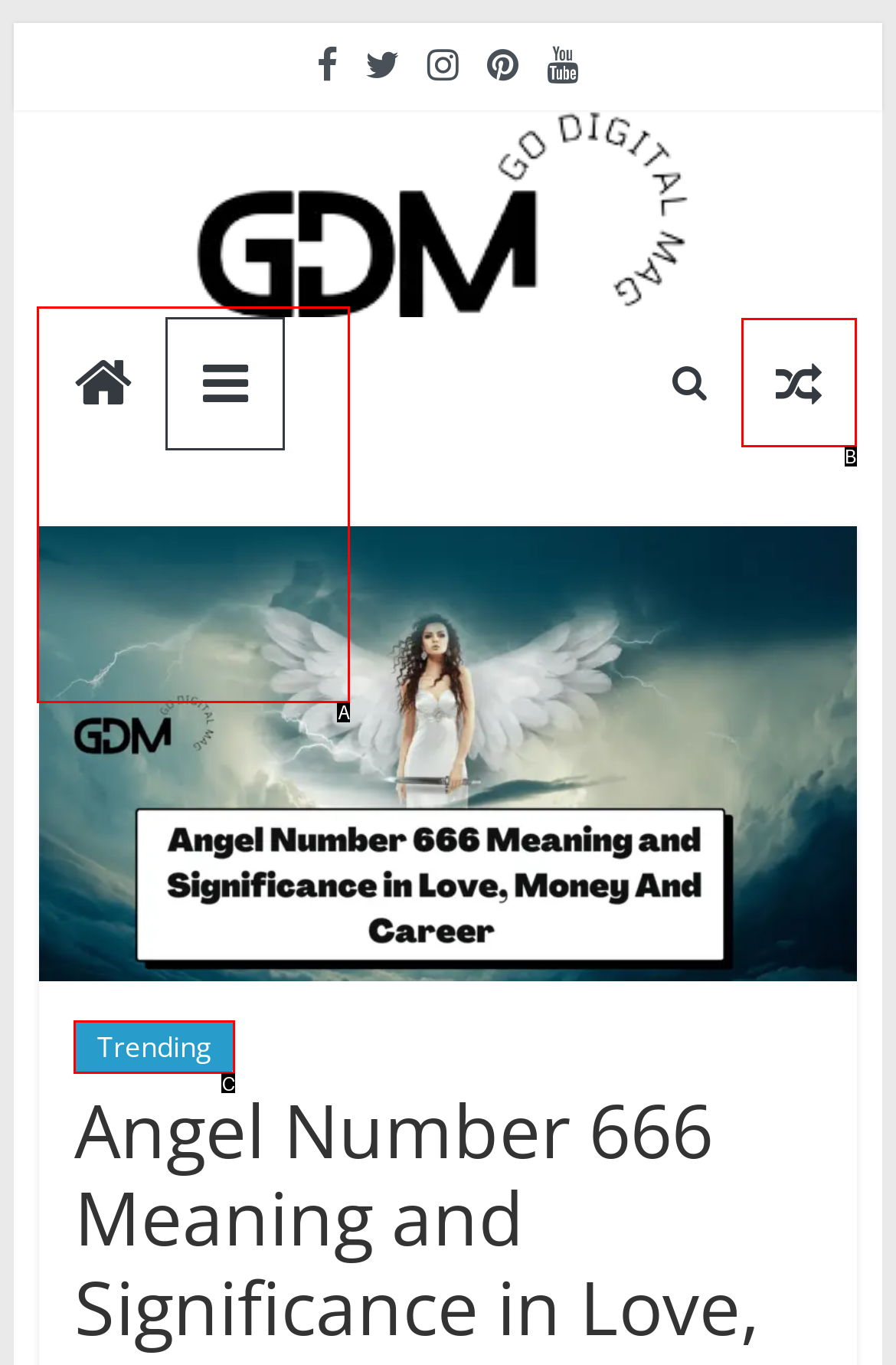Based on the given description: Go Digital Mag, determine which HTML element is the best match. Respond with the letter of the chosen option.

A